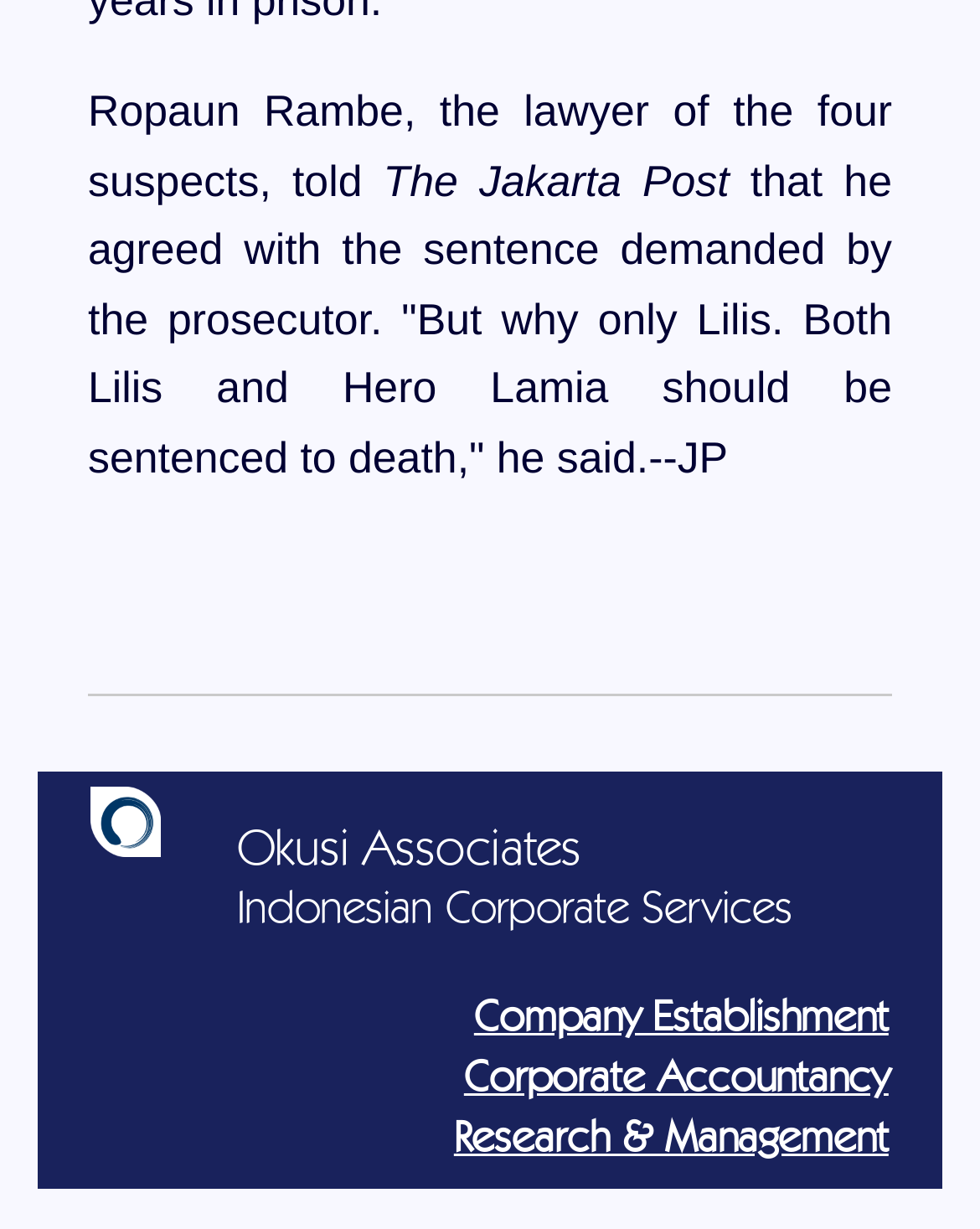What is the orientation of the separator element? Refer to the image and provide a one-word or short phrase answer.

horizontal